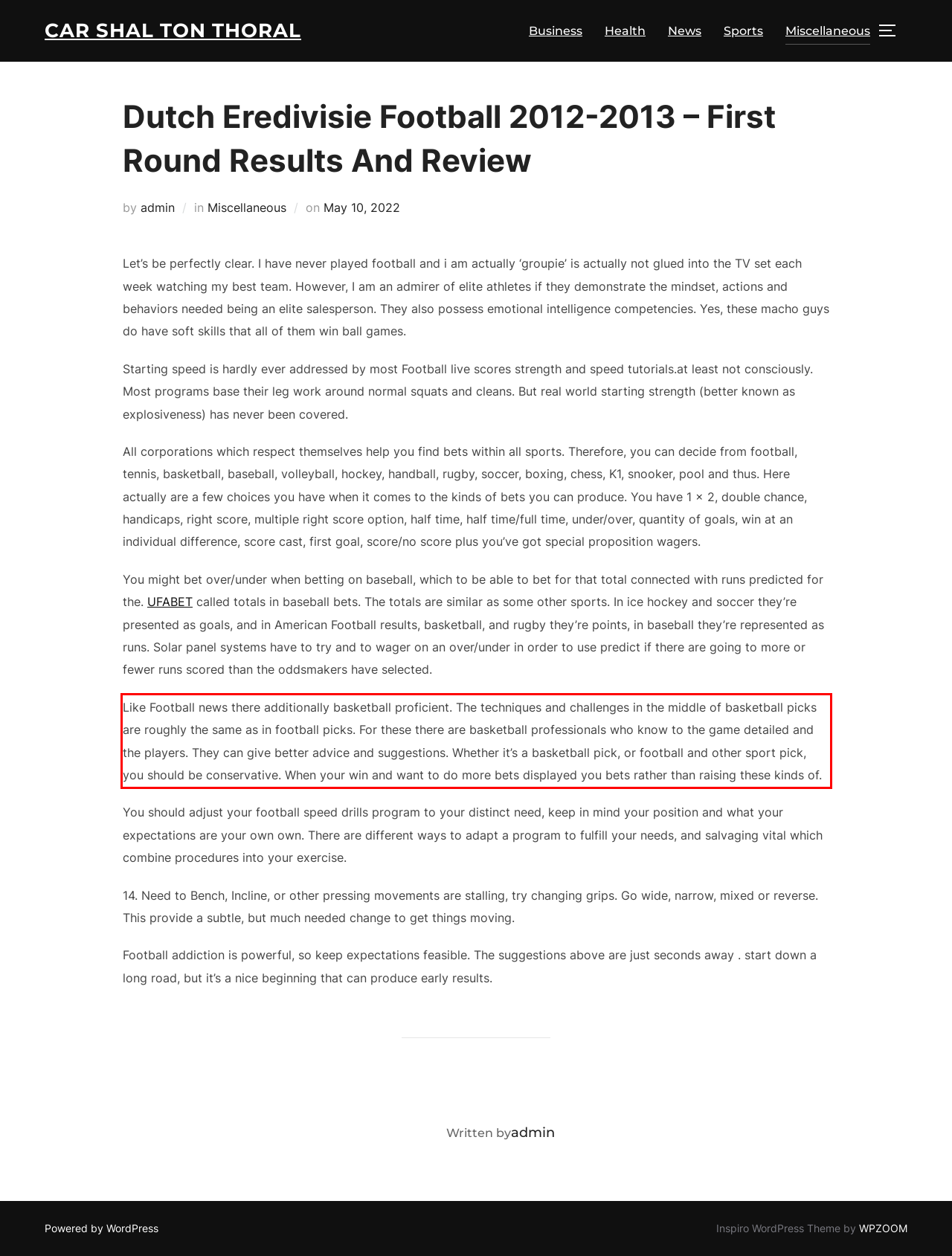Given a screenshot of a webpage containing a red bounding box, perform OCR on the text within this red bounding box and provide the text content.

Like Football news there additionally basketball proficient. The techniques and challenges in the middle of basketball picks are roughly the same as in football picks. For these there are basketball professionals who know to the game detailed and the players. They can give better advice and suggestions. Whether it’s a basketball pick, or football and other sport pick, you should be conservative. When your win and want to do more bets displayed you bets rather than raising these kinds of.